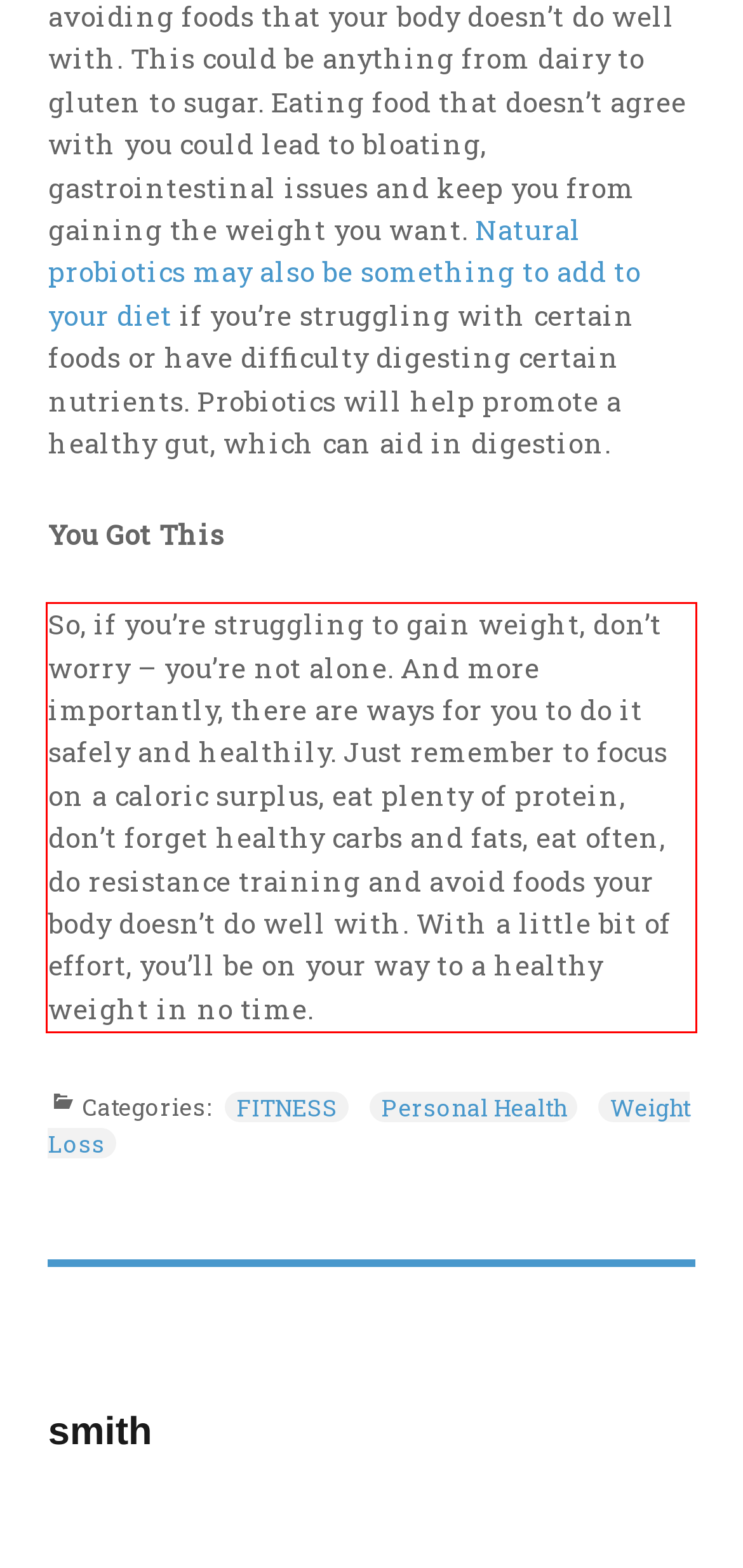Please take the screenshot of the webpage, find the red bounding box, and generate the text content that is within this red bounding box.

So, if you’re struggling to gain weight, don’t worry – you’re not alone. And more importantly, there are ways for you to do it safely and healthily. Just remember to focus on a caloric surplus, eat plenty of protein, don’t forget healthy carbs and fats, eat often, do resistance training and avoid foods your body doesn’t do well with. With a little bit of effort, you’ll be on your way to a healthy weight in no time.